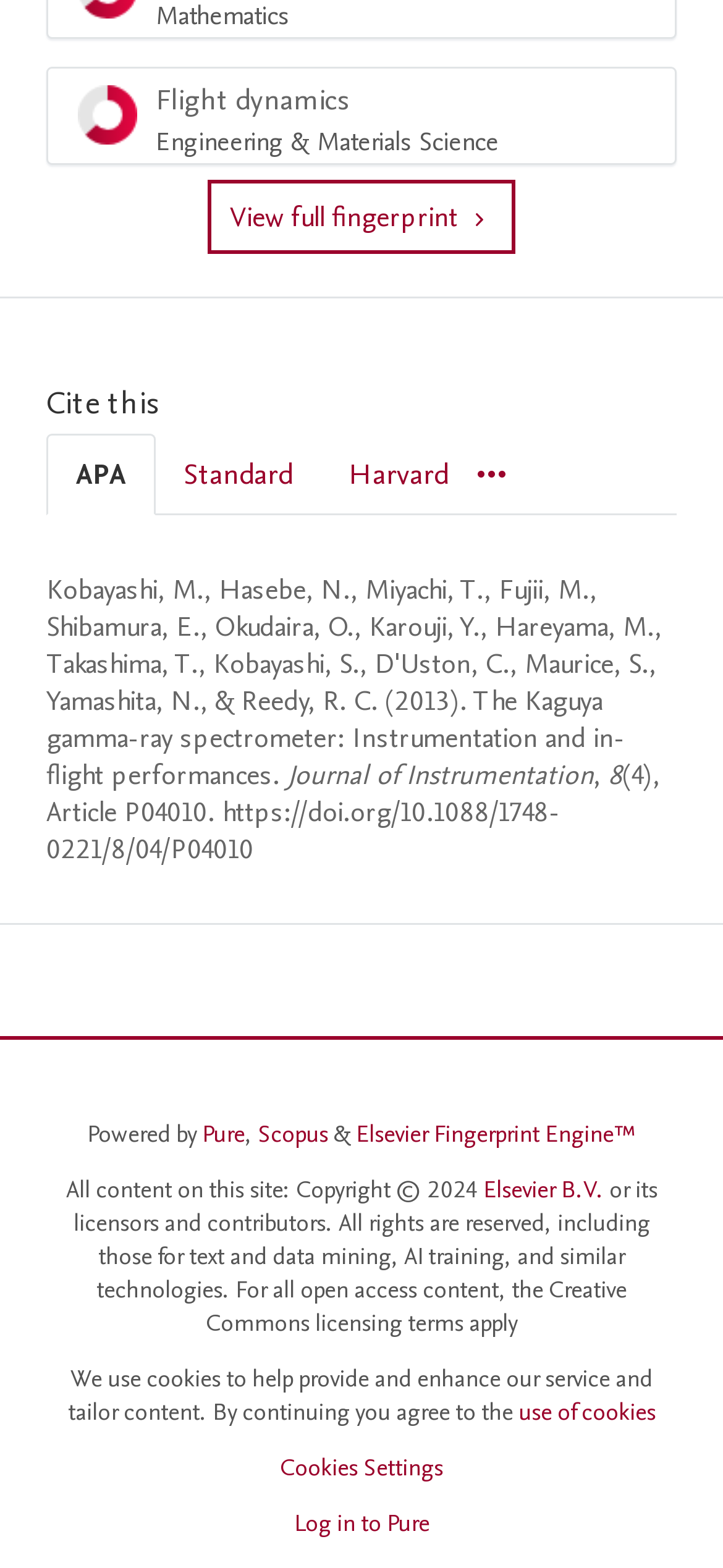Please provide the bounding box coordinates for the element that needs to be clicked to perform the instruction: "Switch to Harvard citation style". The coordinates must consist of four float numbers between 0 and 1, formatted as [left, top, right, bottom].

[0.444, 0.278, 0.659, 0.327]